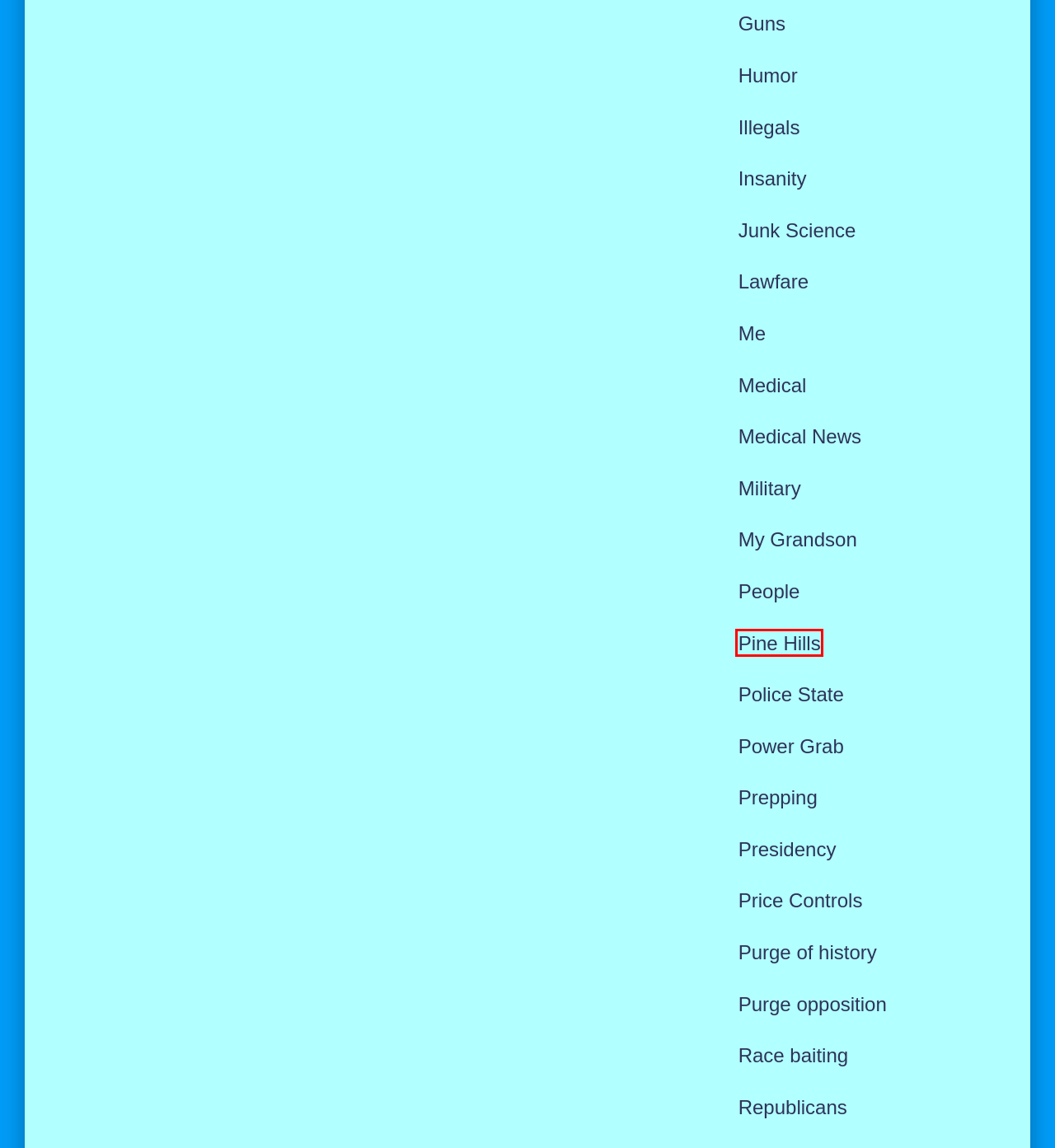You are given a screenshot of a webpage with a red rectangle bounding box around a UI element. Select the webpage description that best matches the new webpage after clicking the element in the bounding box. Here are the candidates:
A. Power Grab – Area Ocho
B. Medical News – Area Ocho
C. Me – Area Ocho
D. My Grandson – Area Ocho
E. Medical – Area Ocho
F. Pine Hills – Area Ocho
G. People – Area Ocho
H. Purge opposition – Area Ocho

F